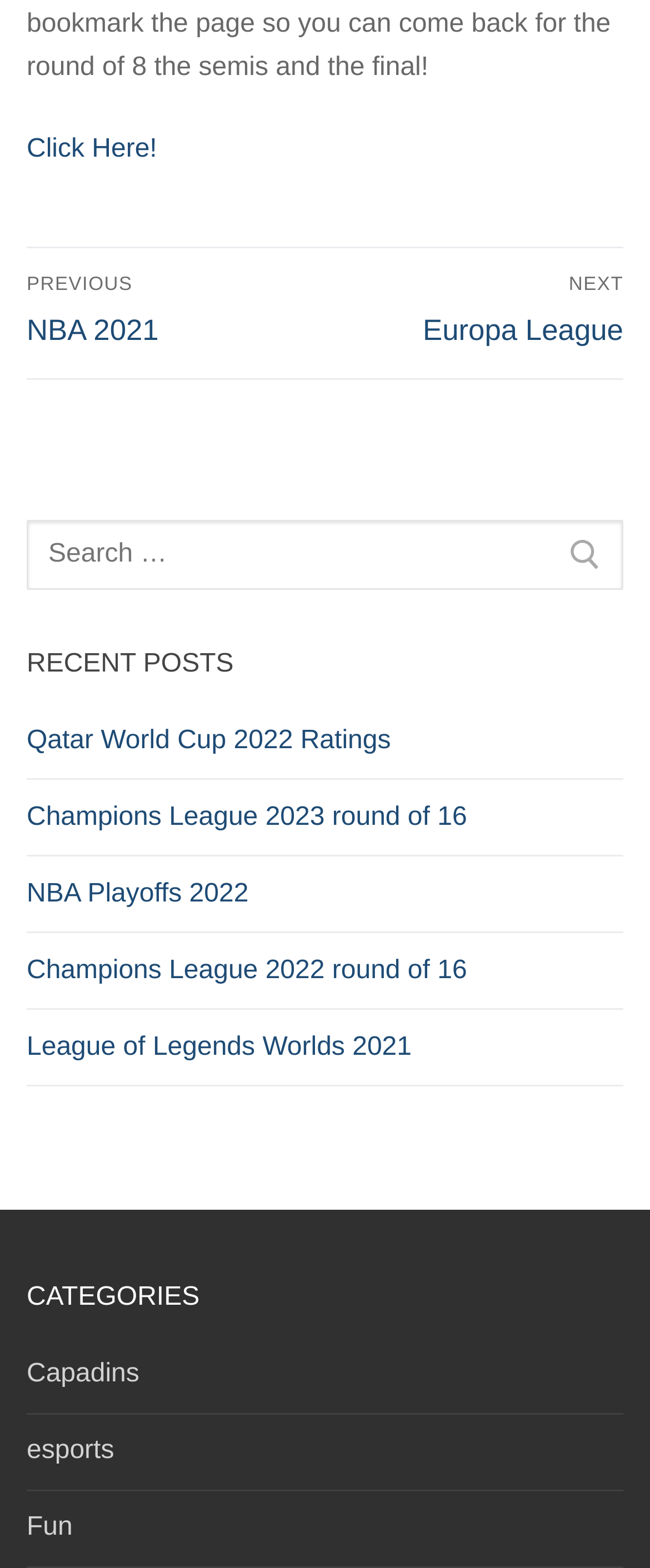Provide a brief response in the form of a single word or phrase:
What is the last category listed?

Fun